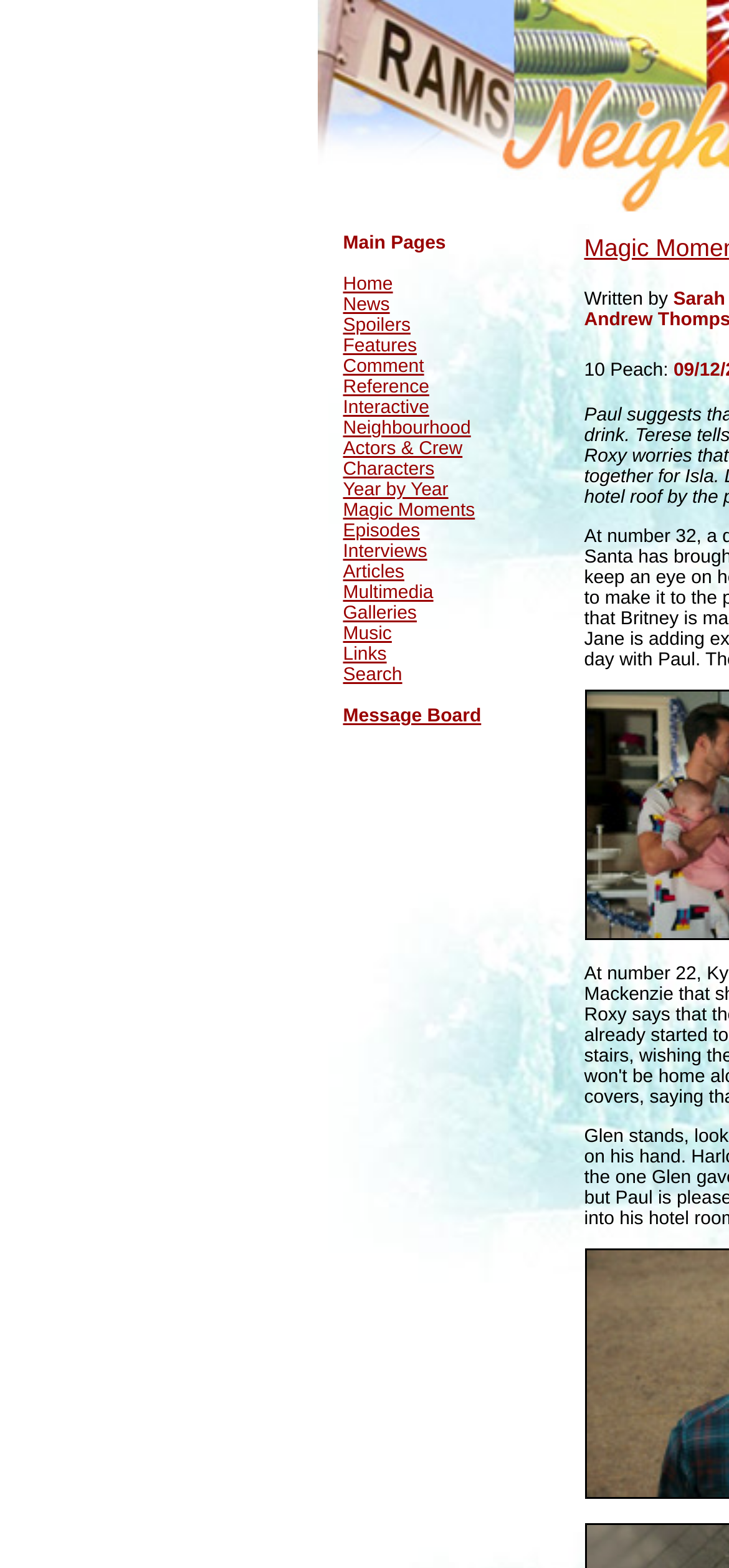Provide the bounding box coordinates in the format (top-left x, top-left y, bottom-right x, bottom-right y). All values are floating point numbers between 0 and 1. Determine the bounding box coordinate of the UI element described as: News

[0.471, 0.188, 0.535, 0.201]